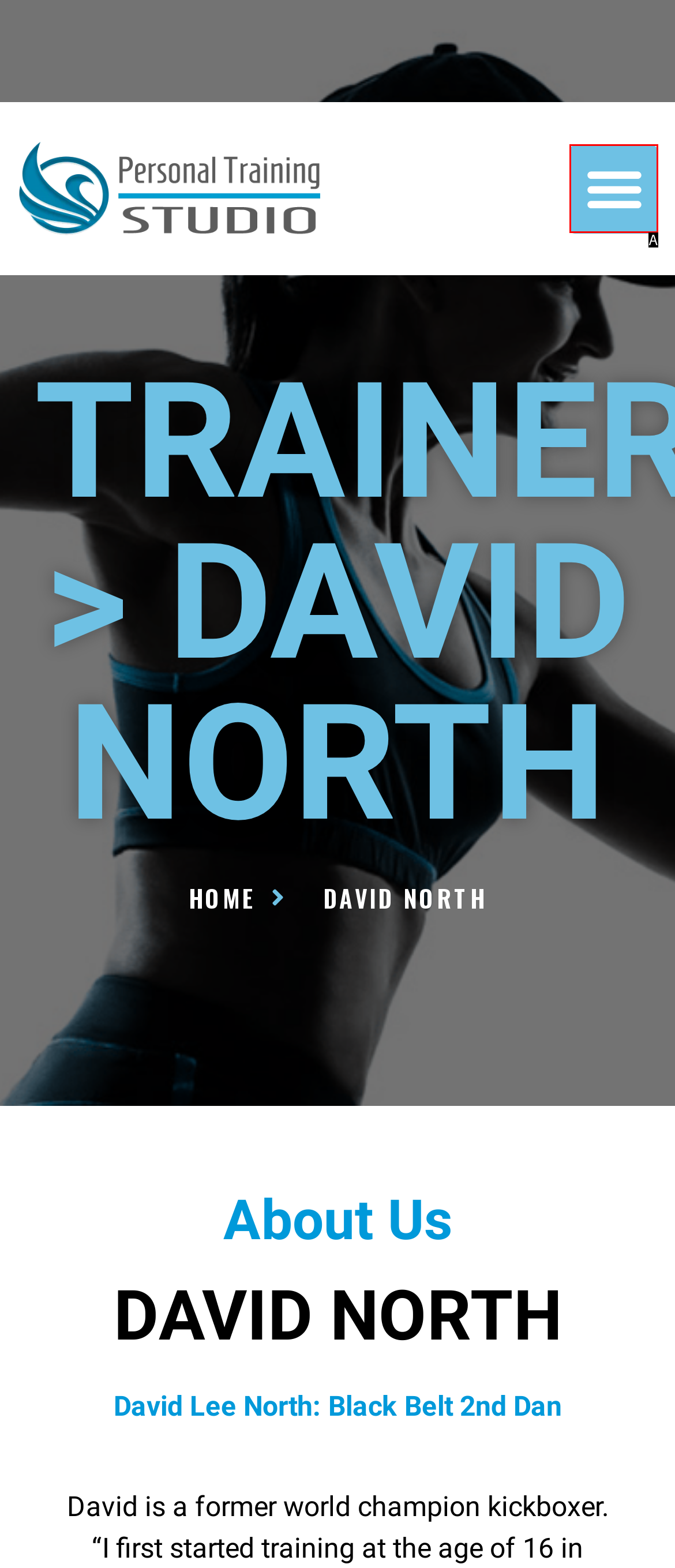Refer to the description: Menu and choose the option that best fits. Provide the letter of that option directly from the options.

A